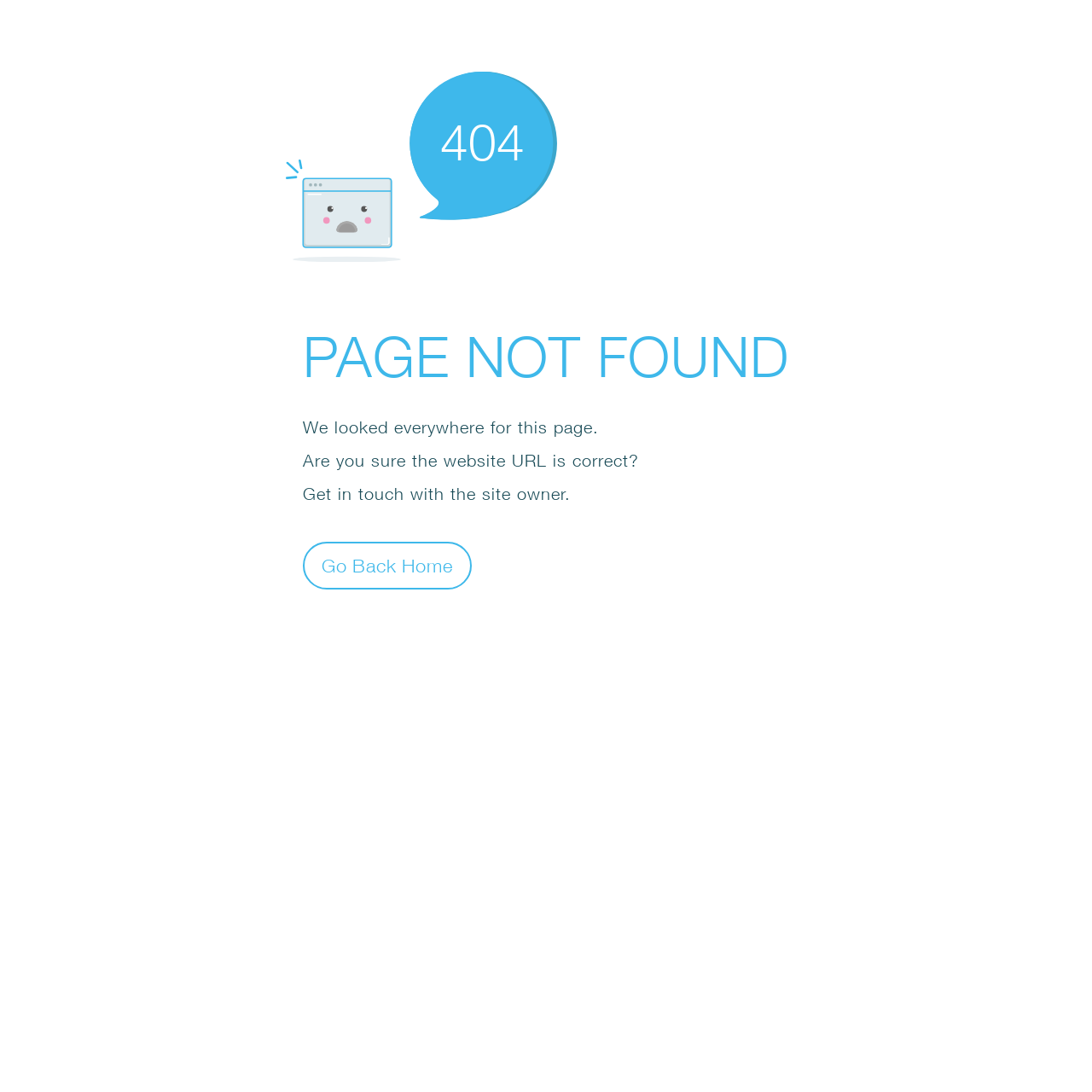Please provide a comprehensive response to the question based on the details in the image: Why might the page not be found?

One possible reason why the page might not be found is that the website URL is incorrect, as suggested by the static text 'Are you sure the website URL is correct?' which is a hint provided on the page.